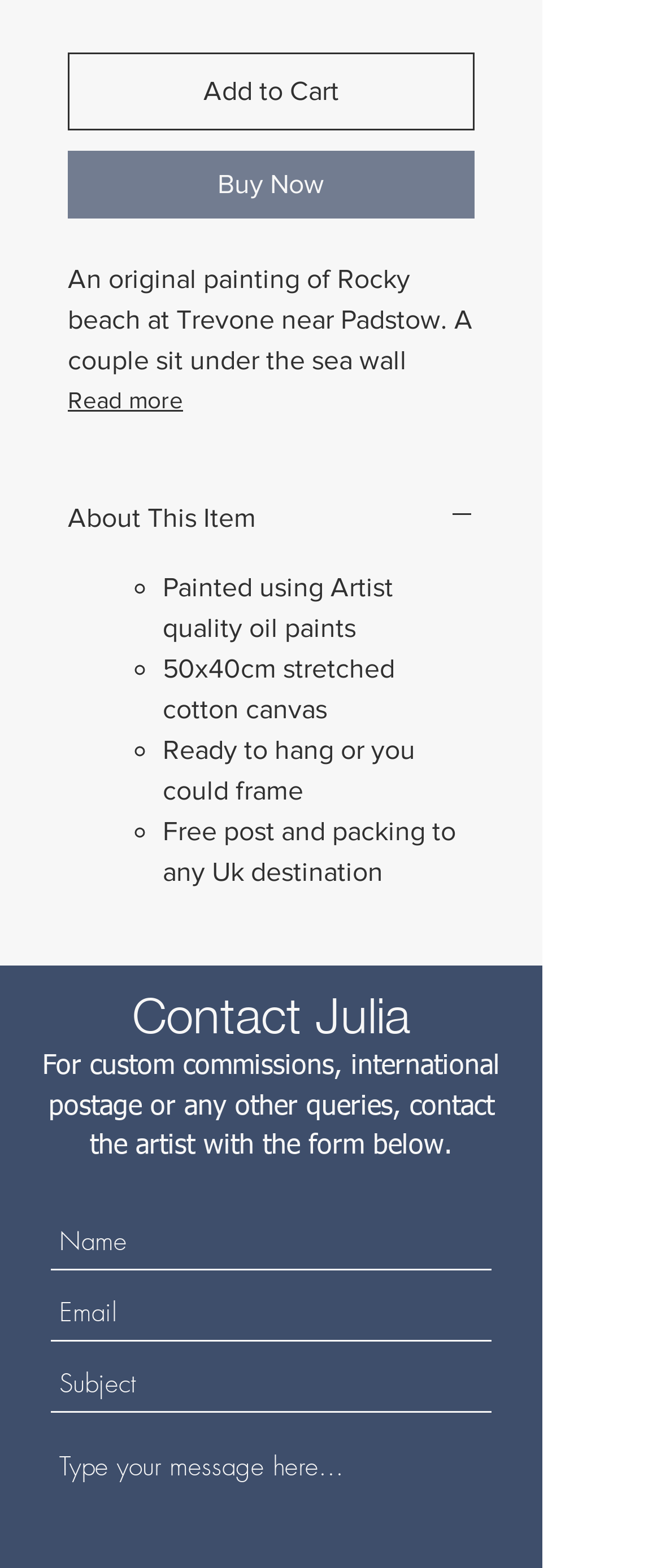What is the subject of the painting?
Please craft a detailed and exhaustive response to the question.

The subject of the painting can be determined by reading the StaticText element with the description 'An original painting of Rocky beach at Trevone near Padstow. A couple sit under the sea wall amongst the rocks, with the houses of Atlantic terrace in the background.'